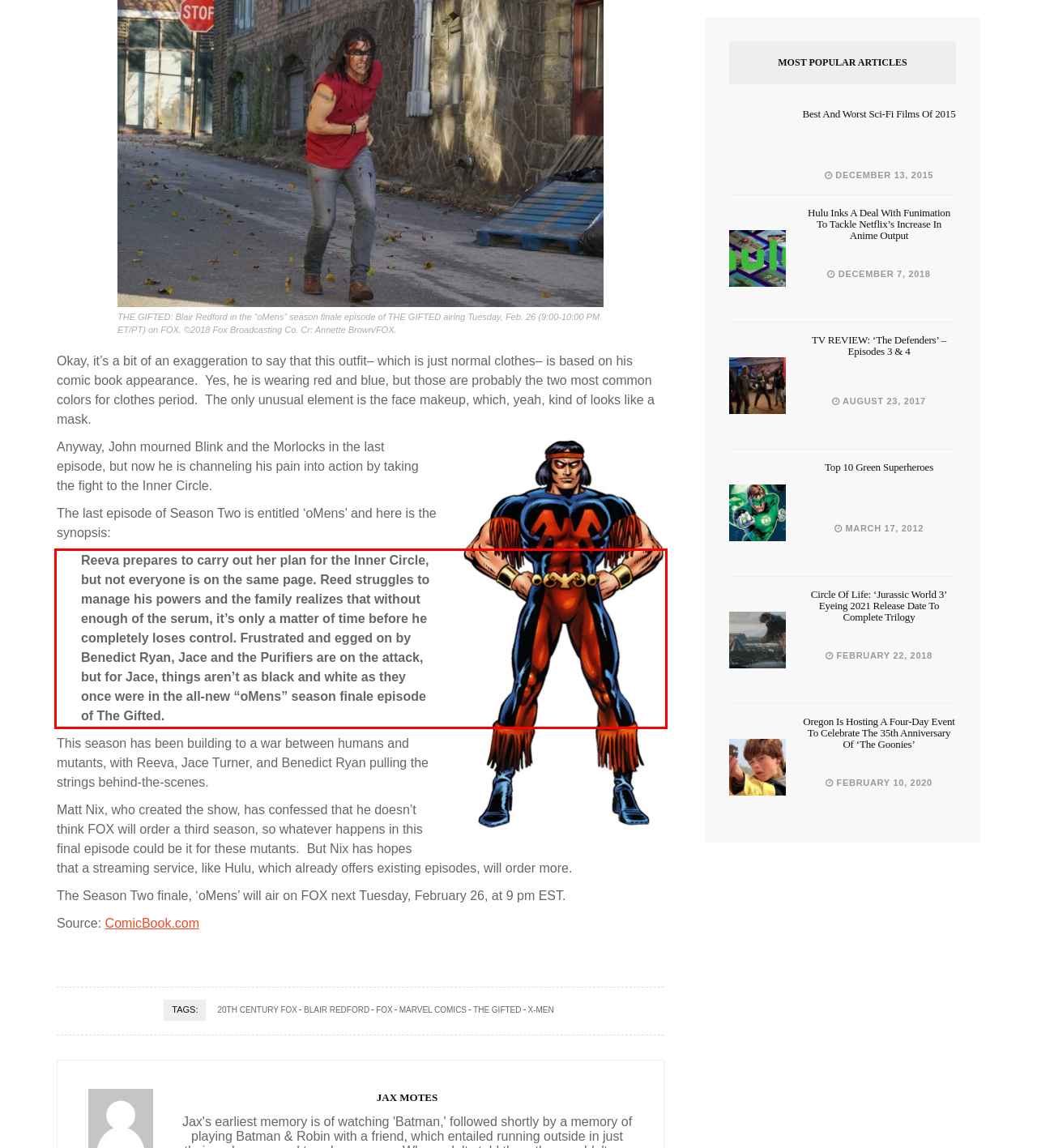Identify the text inside the red bounding box in the provided webpage screenshot and transcribe it.

Reeva prepares to carry out her plan for the Inner Circle, but not everyone is on the same page. Reed struggles to manage his powers and the family realizes that without enough of the serum, it’s only a matter of time before he completely loses control. Frustrated and egged on by Benedict Ryan, Jace and the Purifiers are on the attack, but for Jace, things aren’t as black and white as they once were in the all-new “oMens” season finale episode of The Gifted.